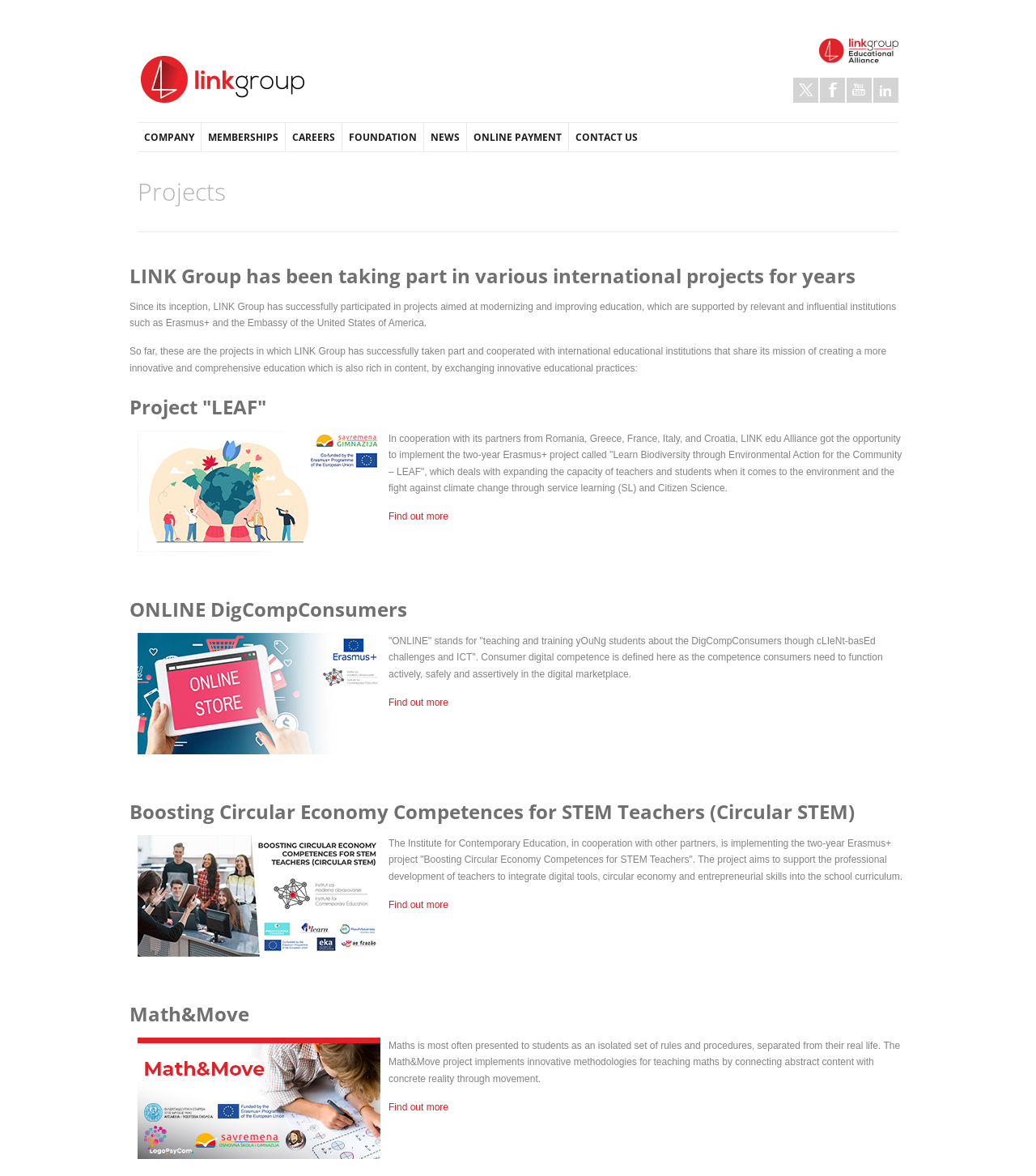Determine the bounding box coordinates of the region that needs to be clicked to achieve the task: "learn about project LEAF".

[0.375, 0.434, 0.433, 0.444]